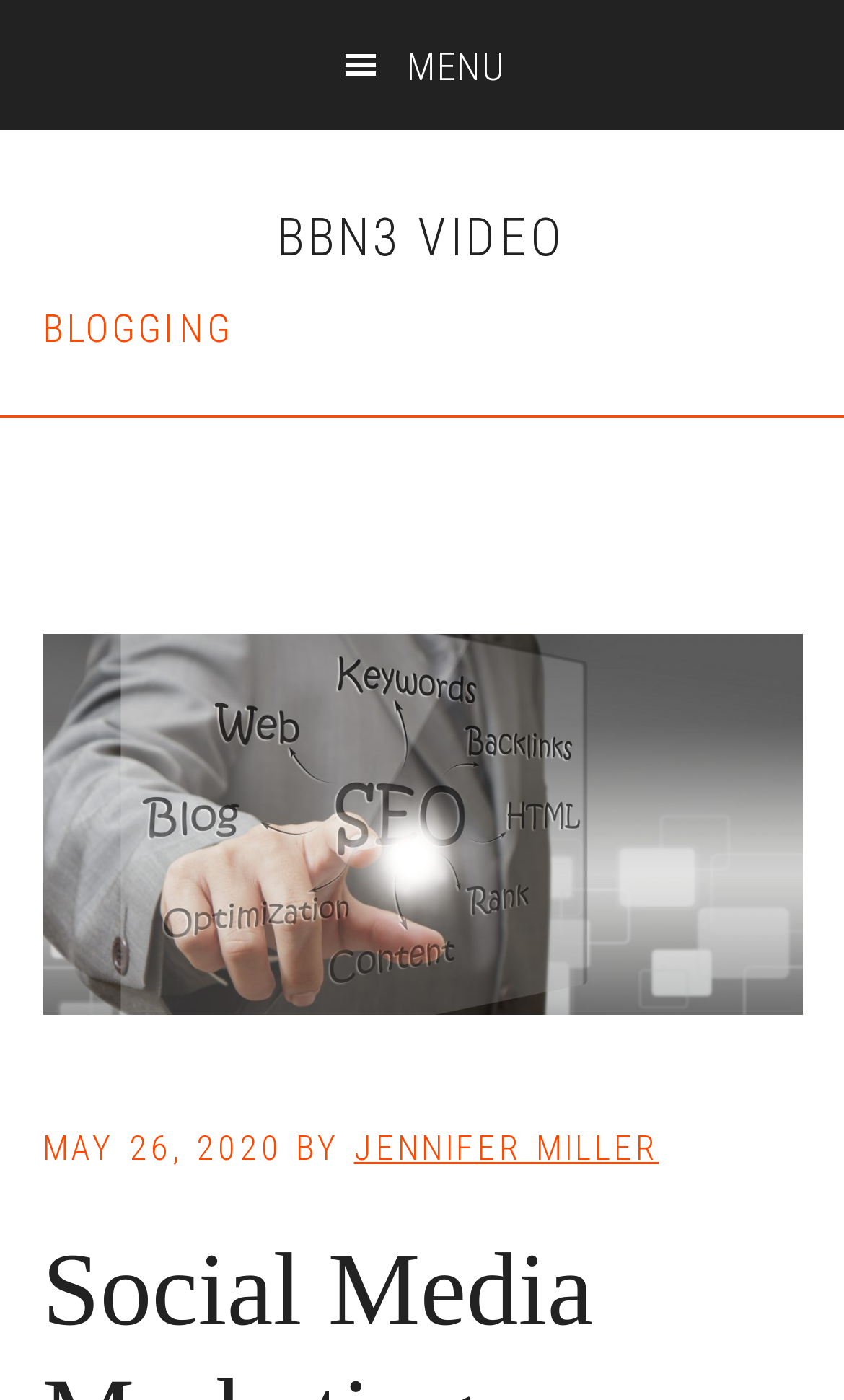Find the bounding box of the UI element described as: "Menu". The bounding box coordinates should be given as four float values between 0 and 1, i.e., [left, top, right, bottom].

[0.0, 0.0, 1.0, 0.093]